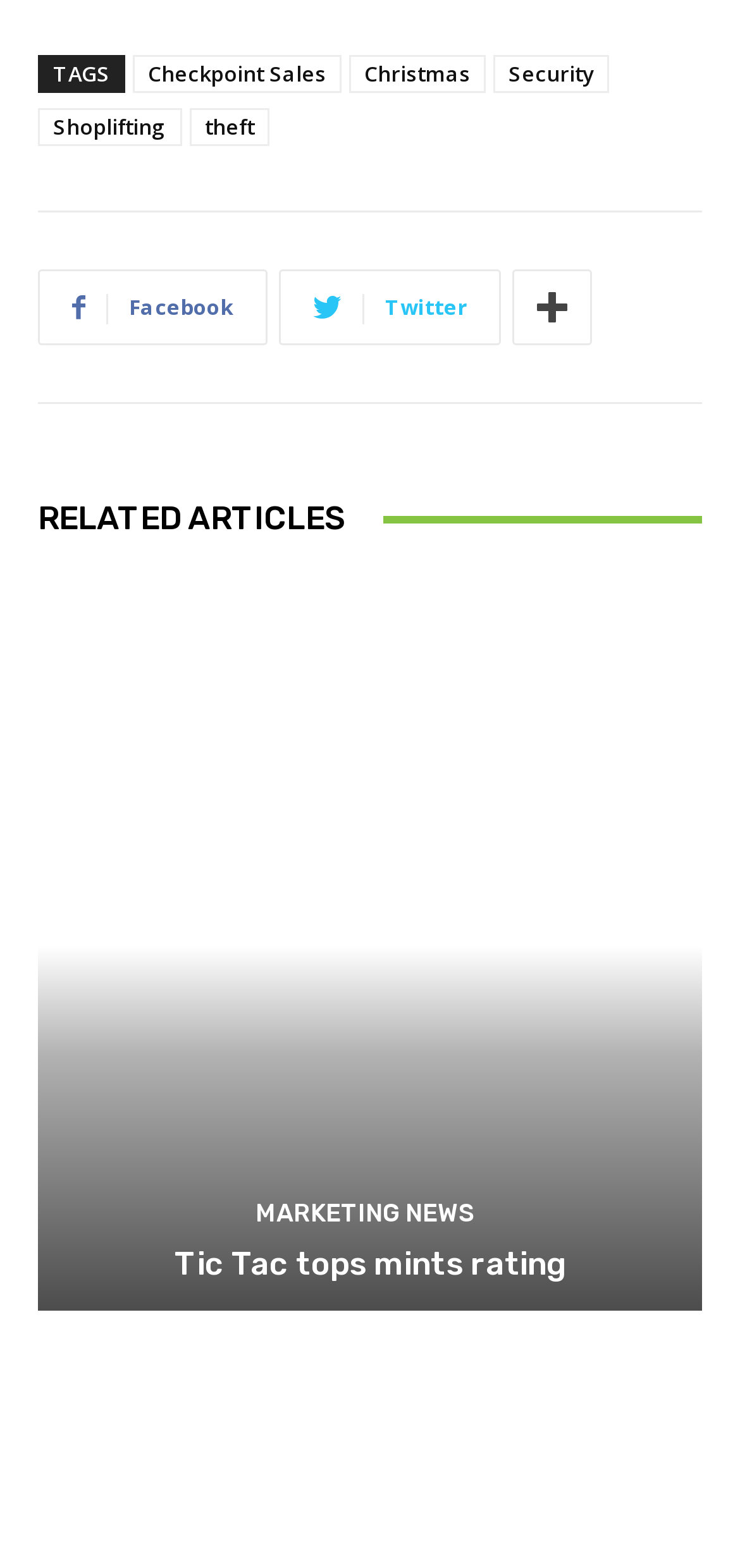How many main sections are there on the webpage?
Please answer the question with a single word or phrase, referencing the image.

3